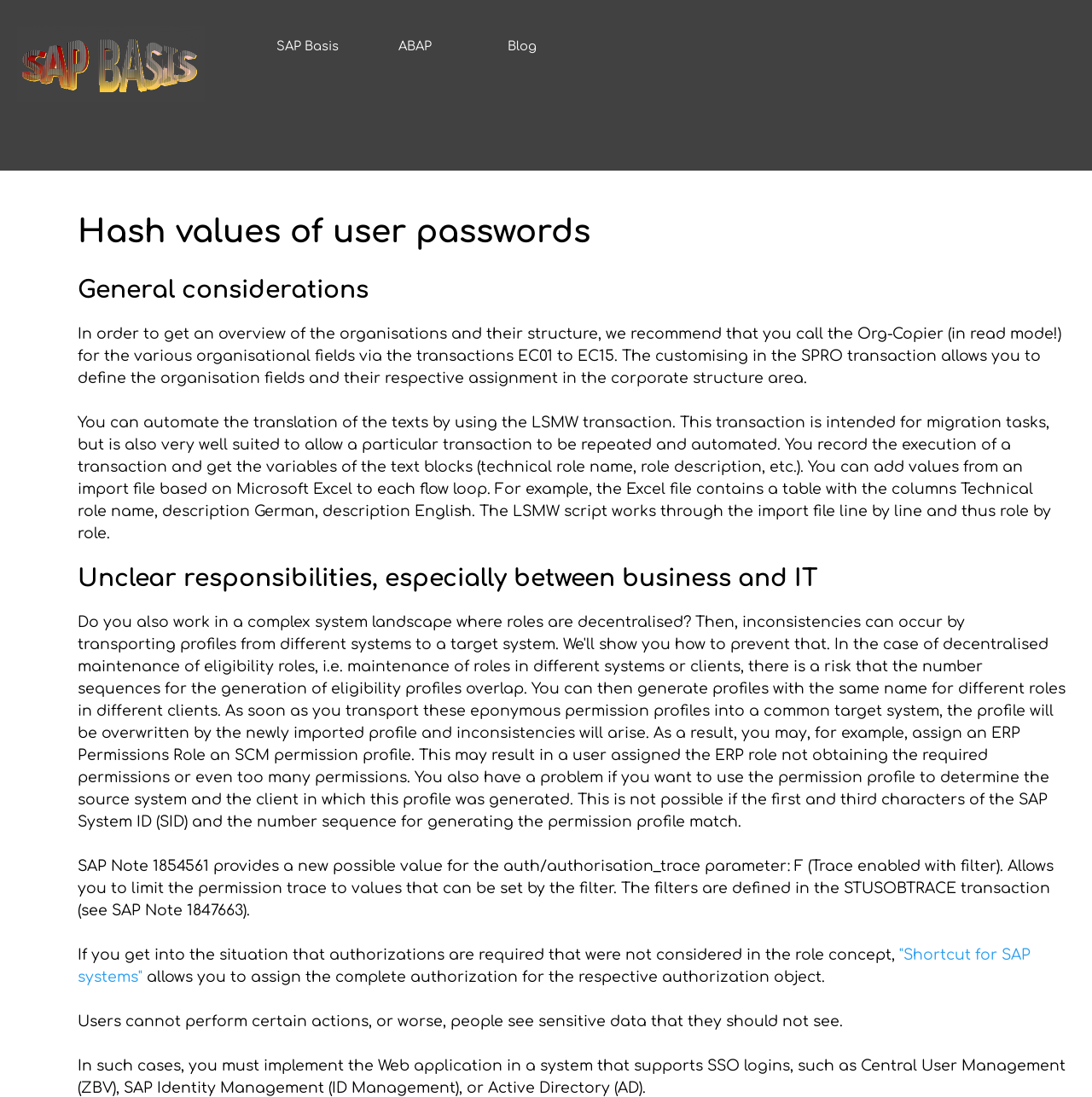Please specify the bounding box coordinates in the format (top-left x, top-left y, bottom-right x, bottom-right y), with all values as floating point numbers between 0 and 1. Identify the bounding box of the UI element described by: Elegant Themes

None